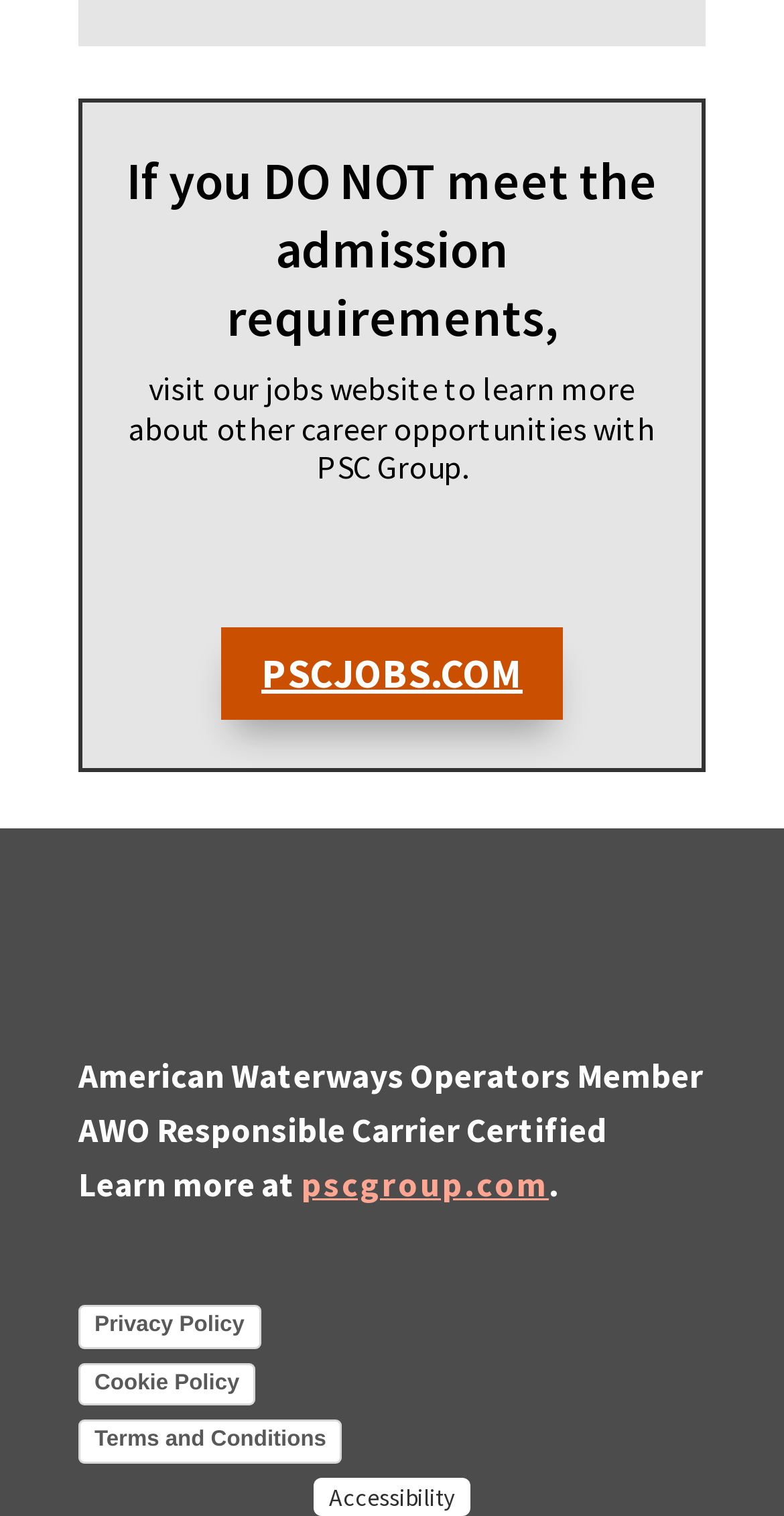What is the company certified by?
Could you give a comprehensive explanation in response to this question?

The heading 'American Waterways Operators Member AWO Responsible Carrier Certified Learn more at pscgroup.com.' suggests that the company is certified by AWO Responsible Carrier.